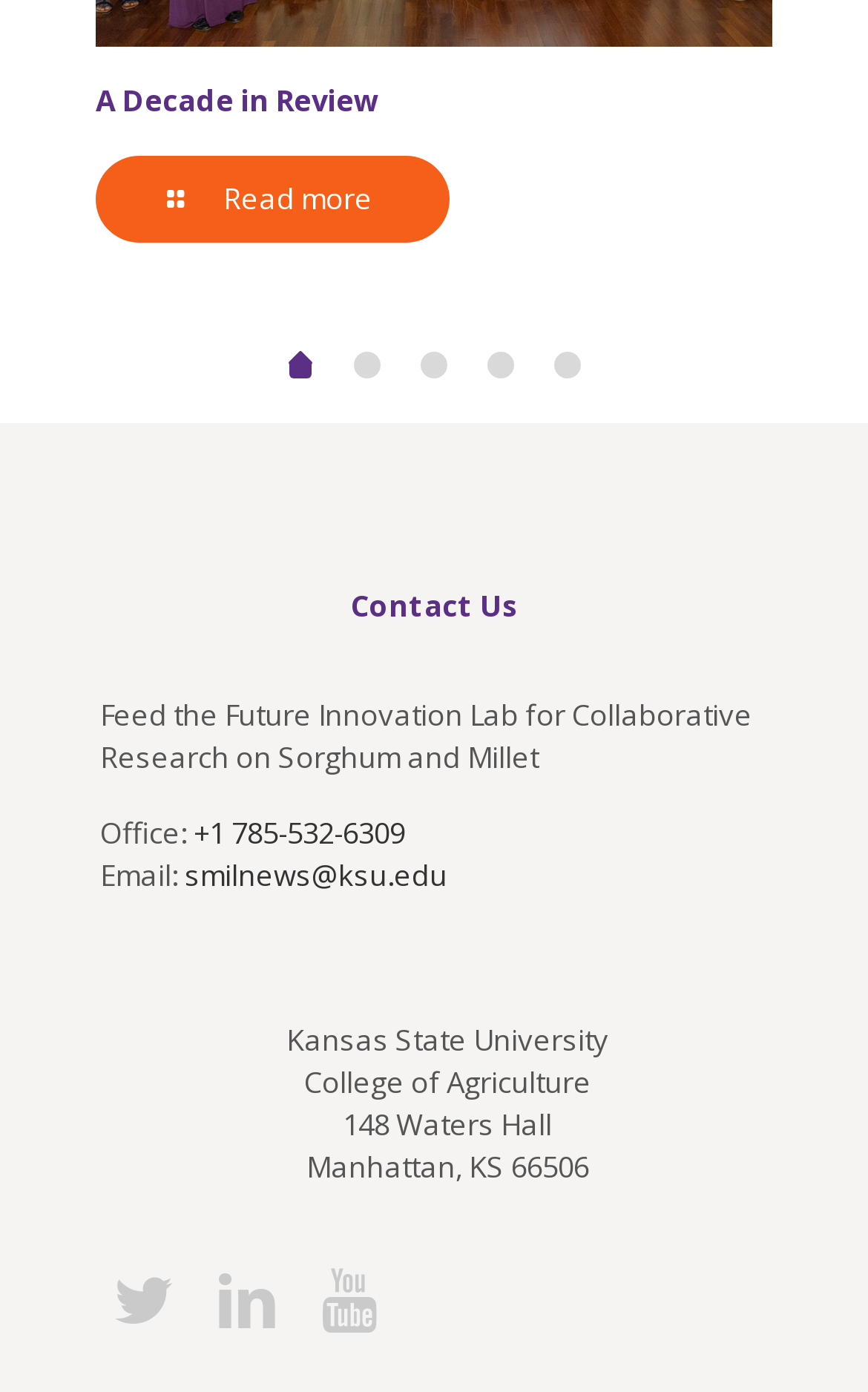Identify the bounding box coordinates for the element you need to click to achieve the following task: "Send an email to smilnews@ksu.edu". Provide the bounding box coordinates as four float numbers between 0 and 1, in the form [left, top, right, bottom].

[0.213, 0.614, 0.515, 0.643]